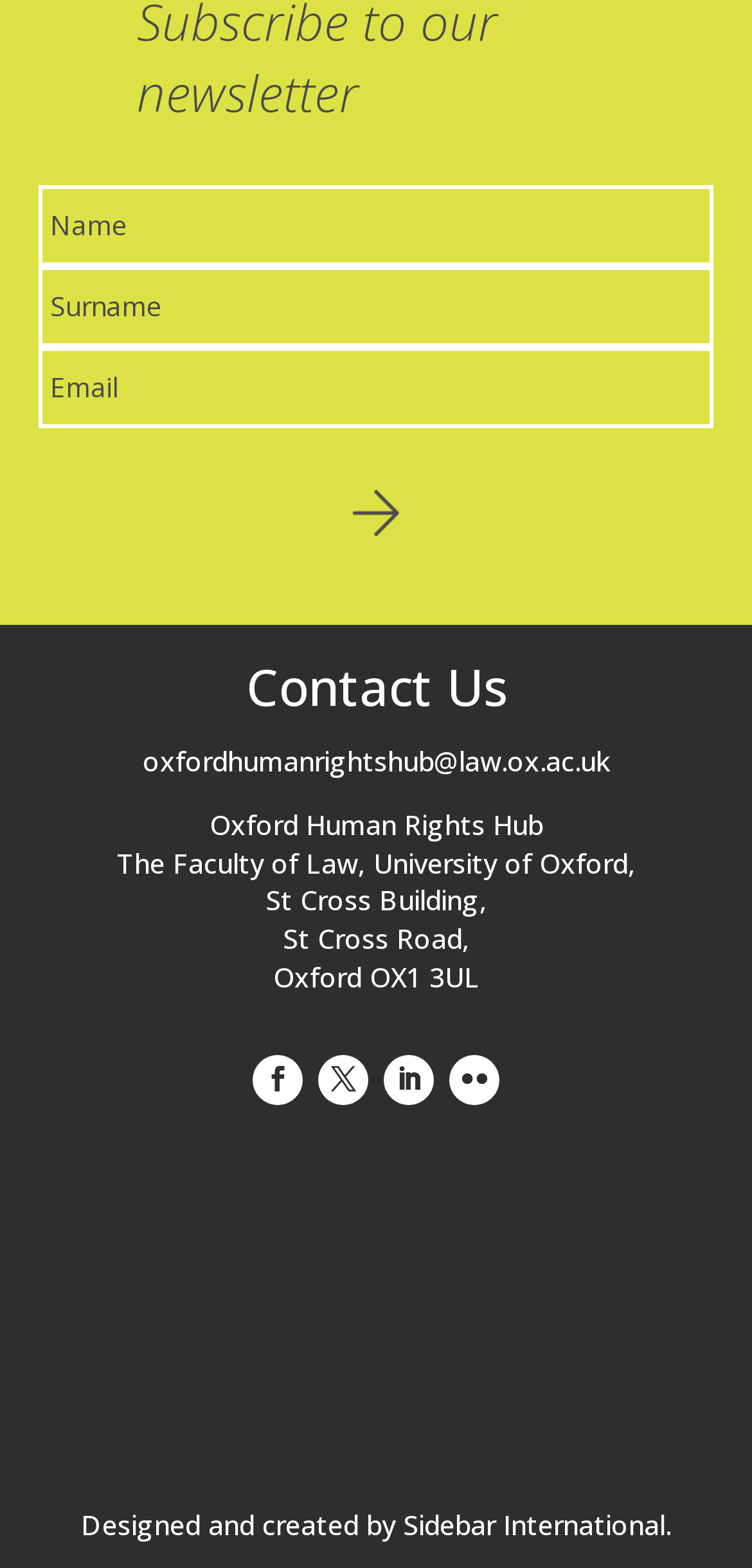What is the address of the Oxford Human Rights Hub? Using the information from the screenshot, answer with a single word or phrase.

St Cross Building, St Cross Road, Oxford OX1 3UL